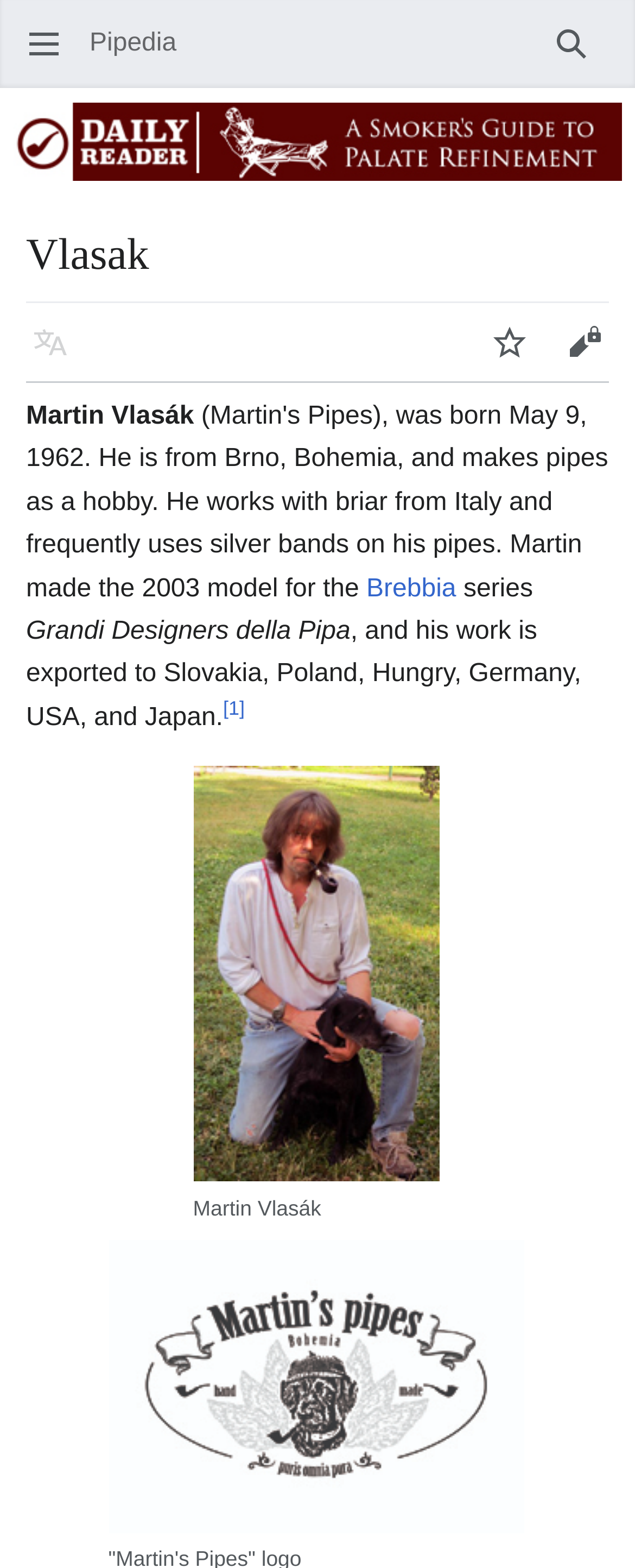Determine the bounding box coordinates for the clickable element required to fulfill the instruction: "Go to the home page". Provide the coordinates as four float numbers between 0 and 1, i.e., [left, top, right, bottom].

None